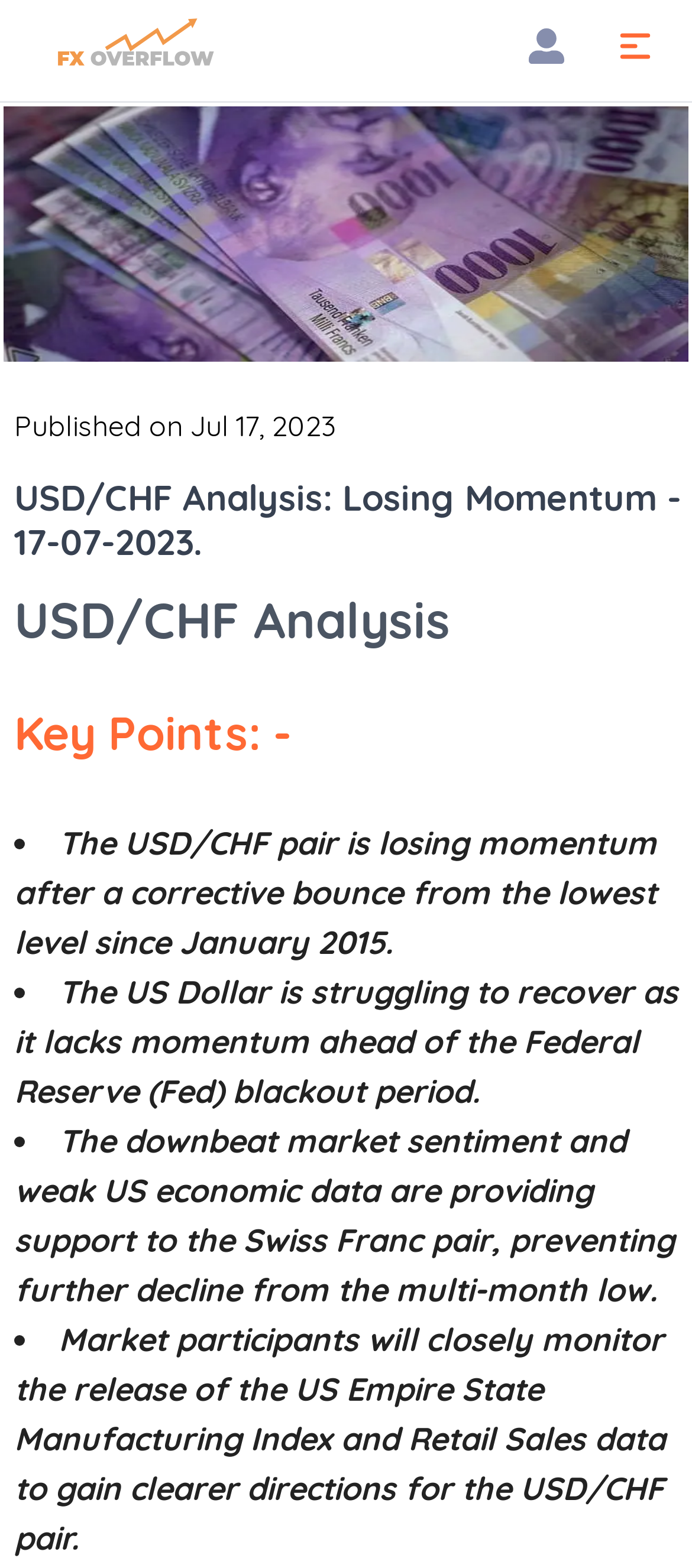What is the headline of the webpage?

USD/CHF Analysis: Losing Momentum - 17-07-2023.